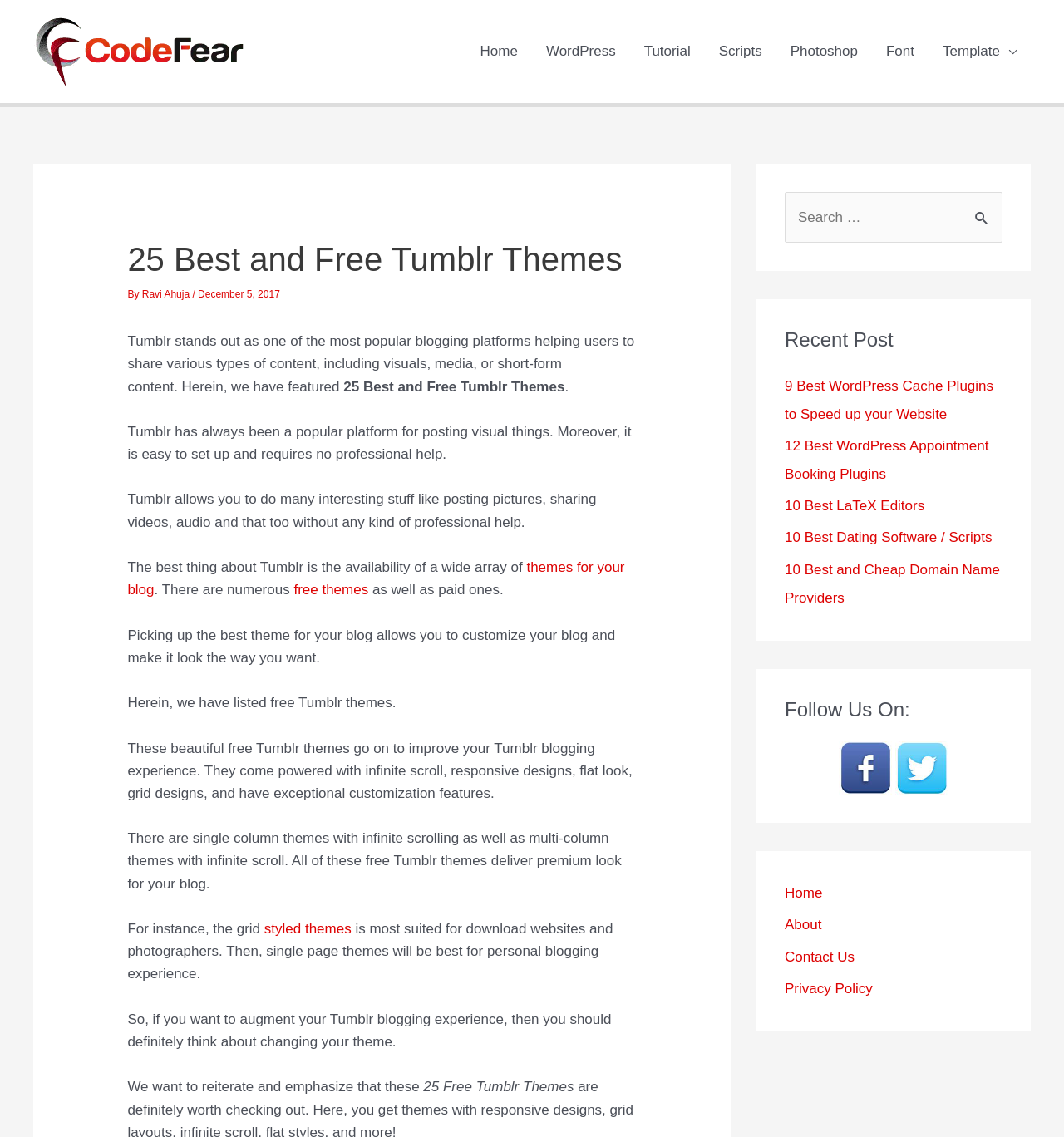Specify the bounding box coordinates of the area to click in order to follow the given instruction: "Search for something."

[0.738, 0.169, 0.942, 0.214]